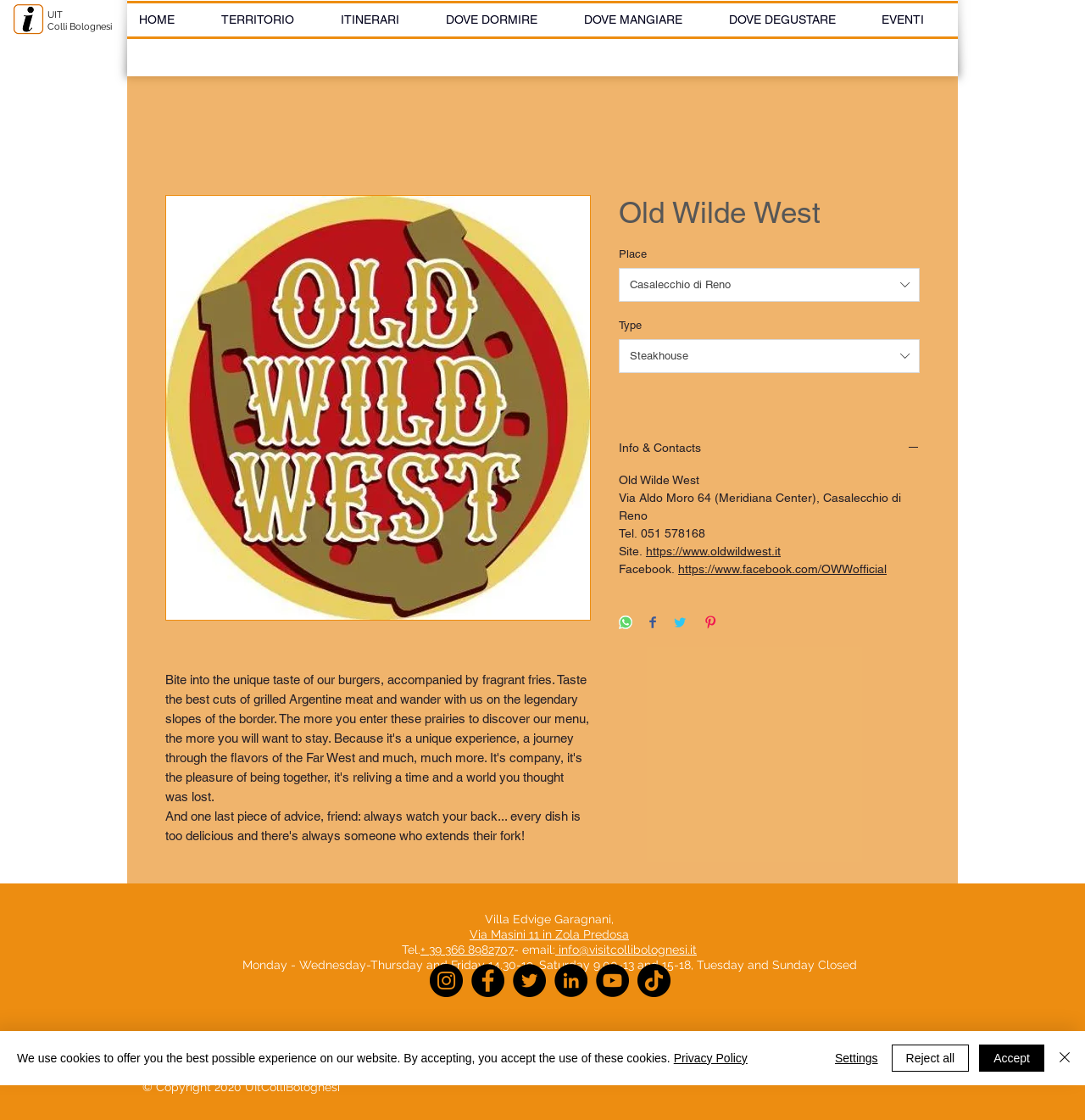Determine the bounding box coordinates of the clickable region to carry out the instruction: "Click on the TERRITORIO link".

[0.193, 0.003, 0.303, 0.033]